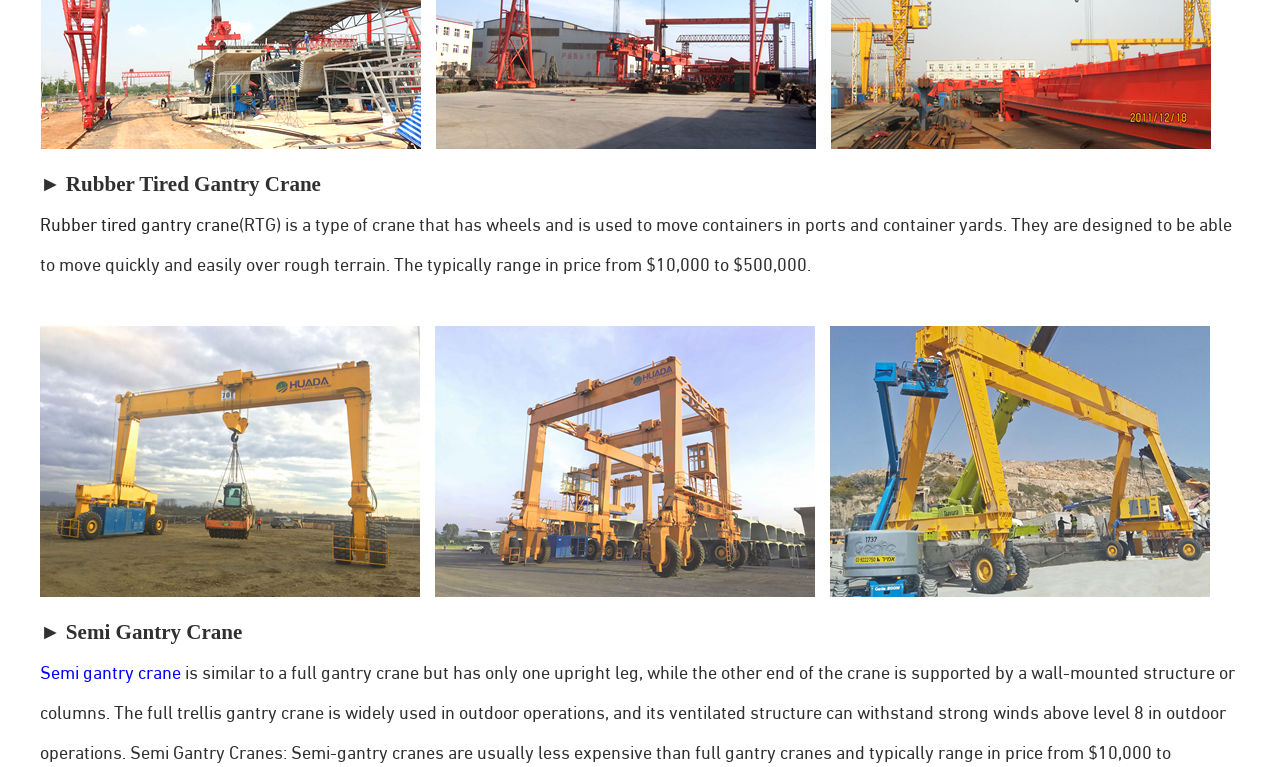Based on the image, provide a detailed and complete answer to the question: 
What is the main difference between a full gantry crane and a Semi Gantry Crane?

The second section of the webpage describes Semi Gantry Cranes as having 'only one upright leg, while the other end of the crane is supported by a wall-mounted structure or columns', implying that a full gantry crane has two upright legs.